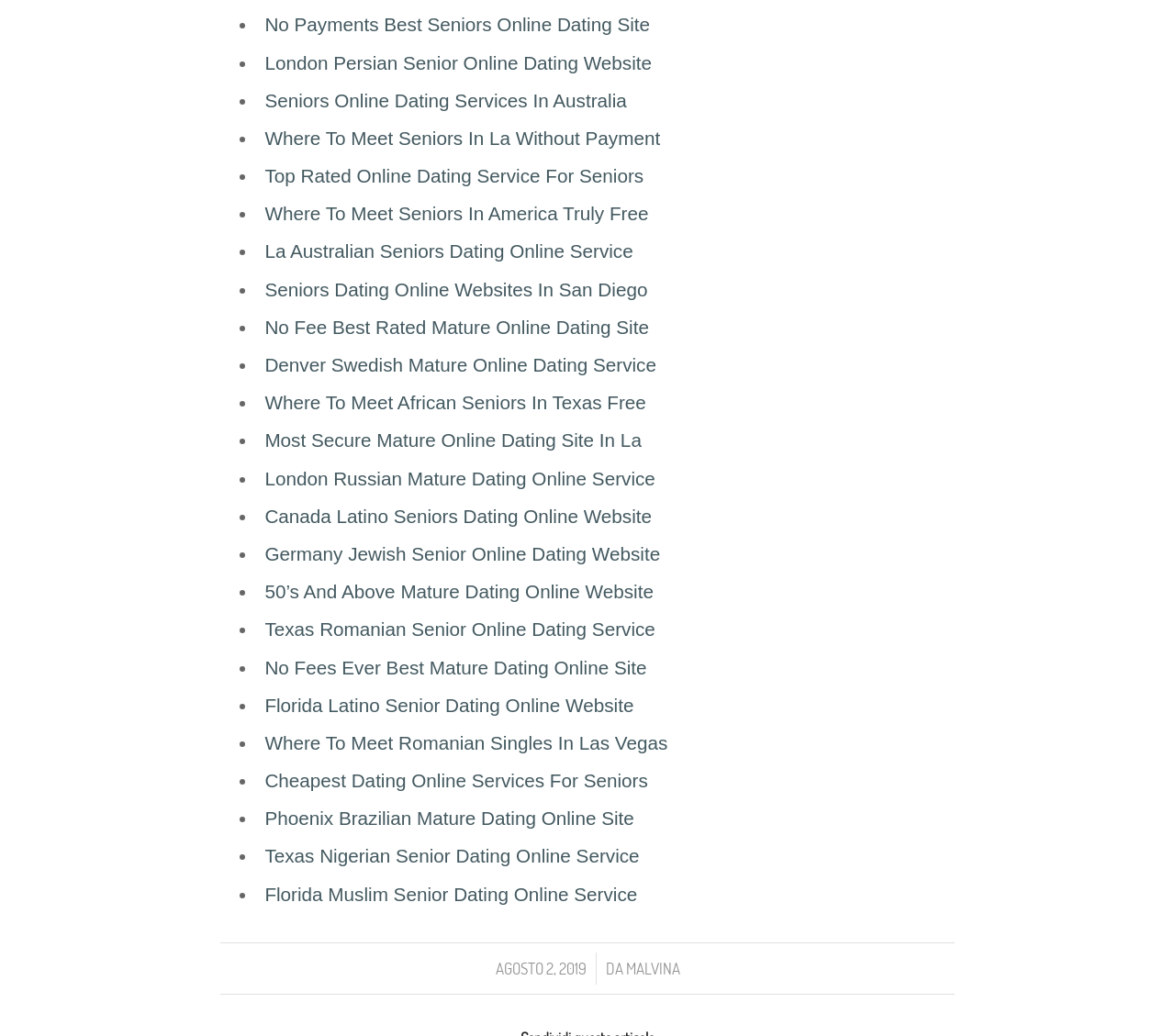Please identify the bounding box coordinates of the region to click in order to complete the task: "Click on the 'admin' link". The coordinates must be four float numbers between 0 and 1, specified as [left, top, right, bottom].

None